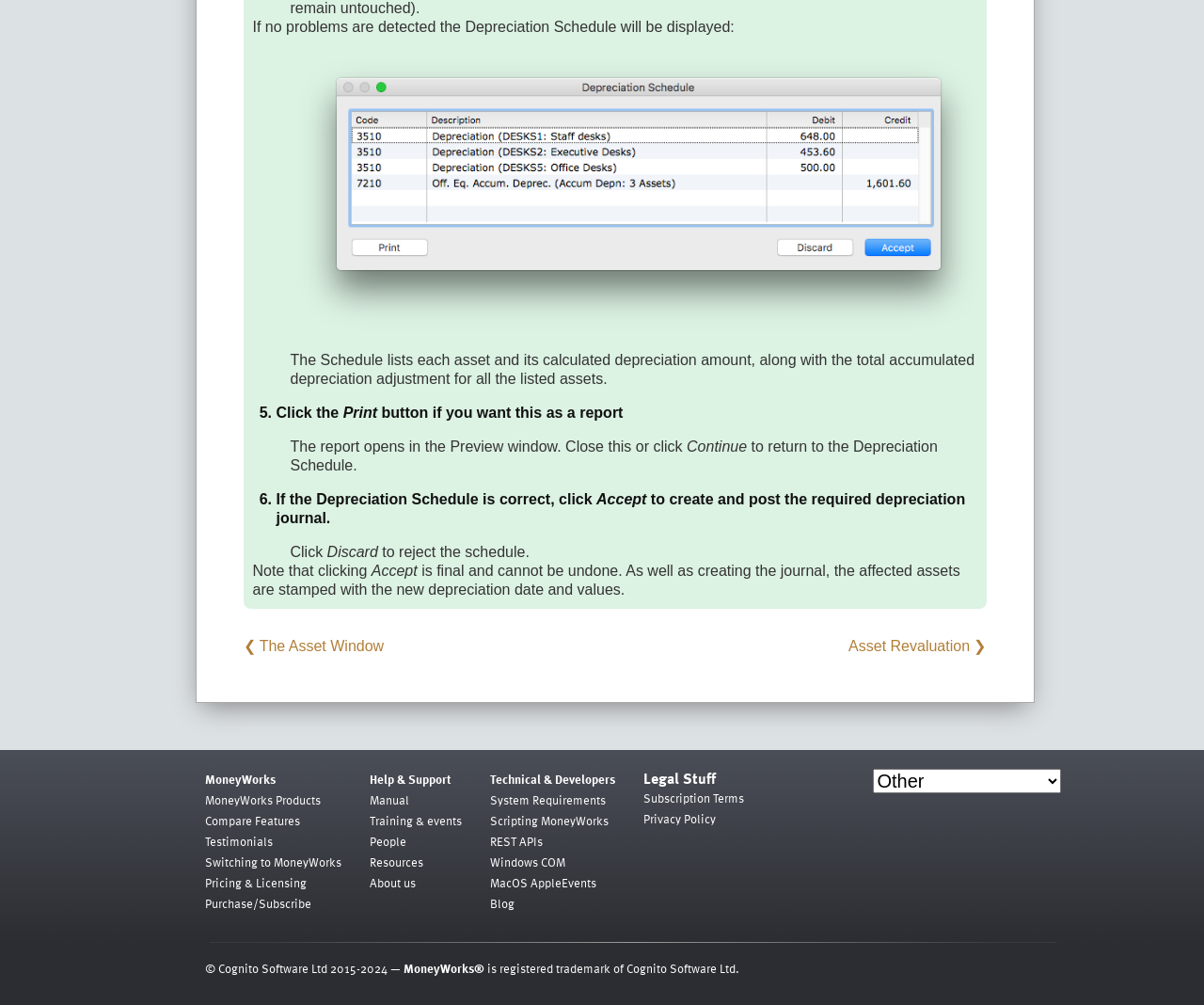Please determine the bounding box coordinates of the element's region to click in order to carry out the following instruction: "Click the '❮ The Asset Window' link". The coordinates should be four float numbers between 0 and 1, i.e., [left, top, right, bottom].

[0.202, 0.635, 0.319, 0.651]